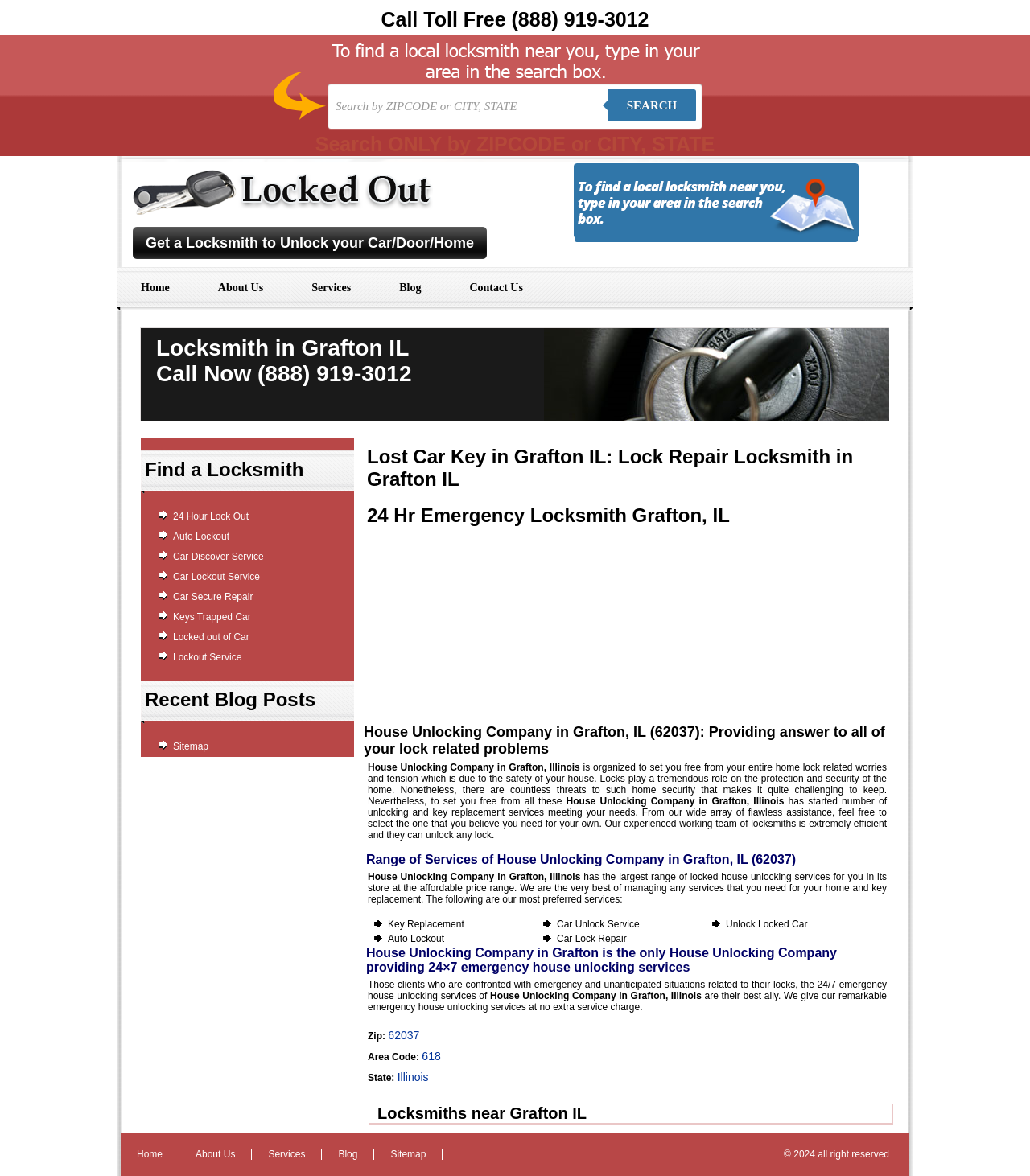Please find the bounding box coordinates of the clickable region needed to complete the following instruction: "Find a Locksmith". The bounding box coordinates must consist of four float numbers between 0 and 1, i.e., [left, top, right, bottom].

[0.137, 0.383, 0.344, 0.42]